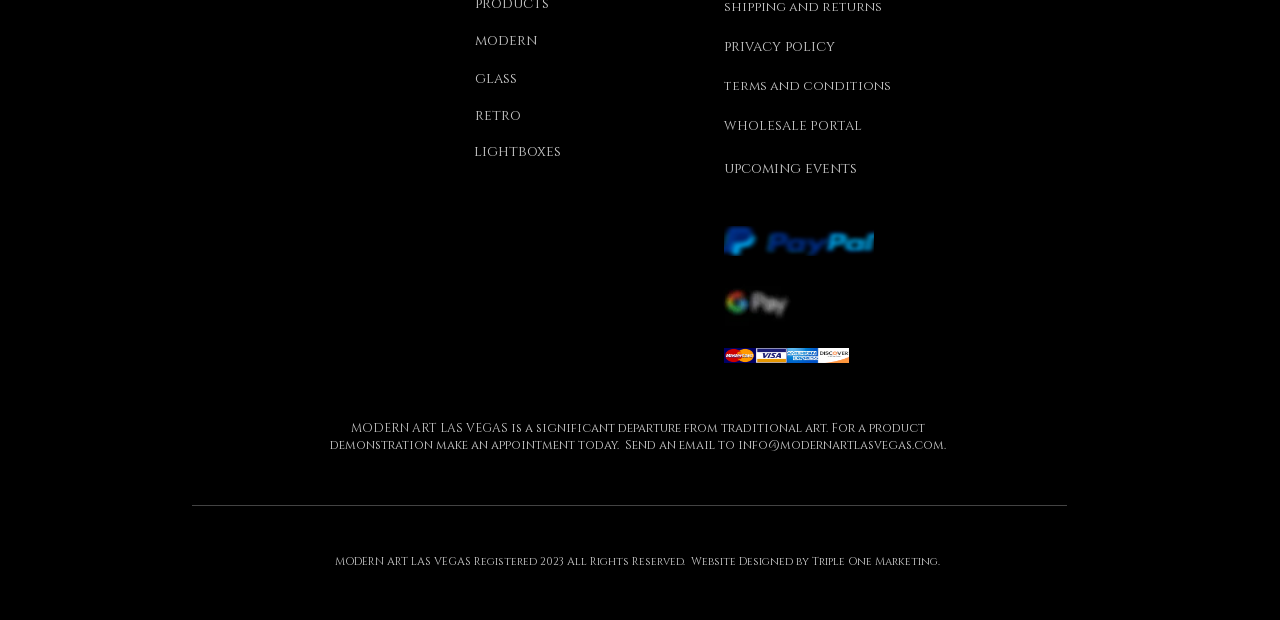Locate the bounding box coordinates of the segment that needs to be clicked to meet this instruction: "visit wholesale portal".

[0.566, 0.189, 0.673, 0.218]